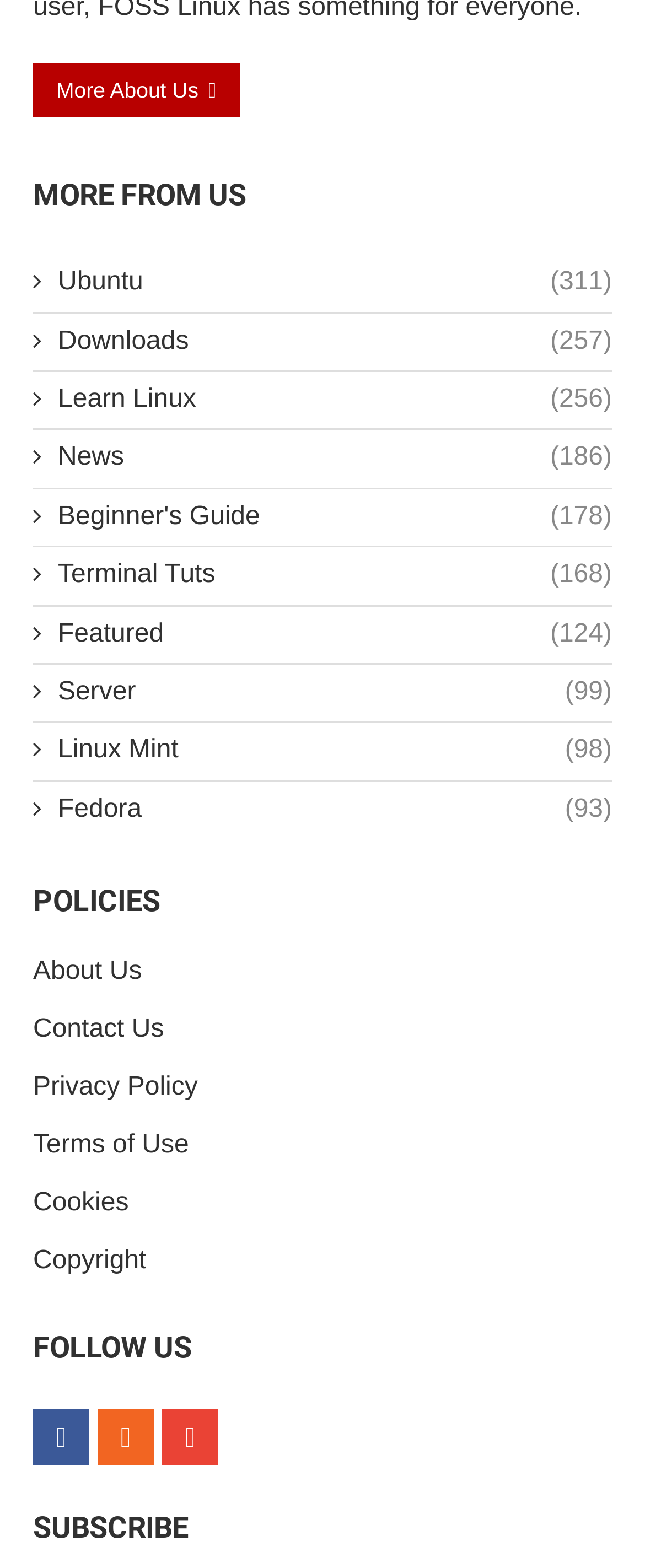How many social media links are there?
Please ensure your answer to the question is detailed and covers all necessary aspects.

I counted the social media links by looking at the links with icons, and found that there are 3 social media links: 'Facebook', 'Rss', and 'Envelope'.